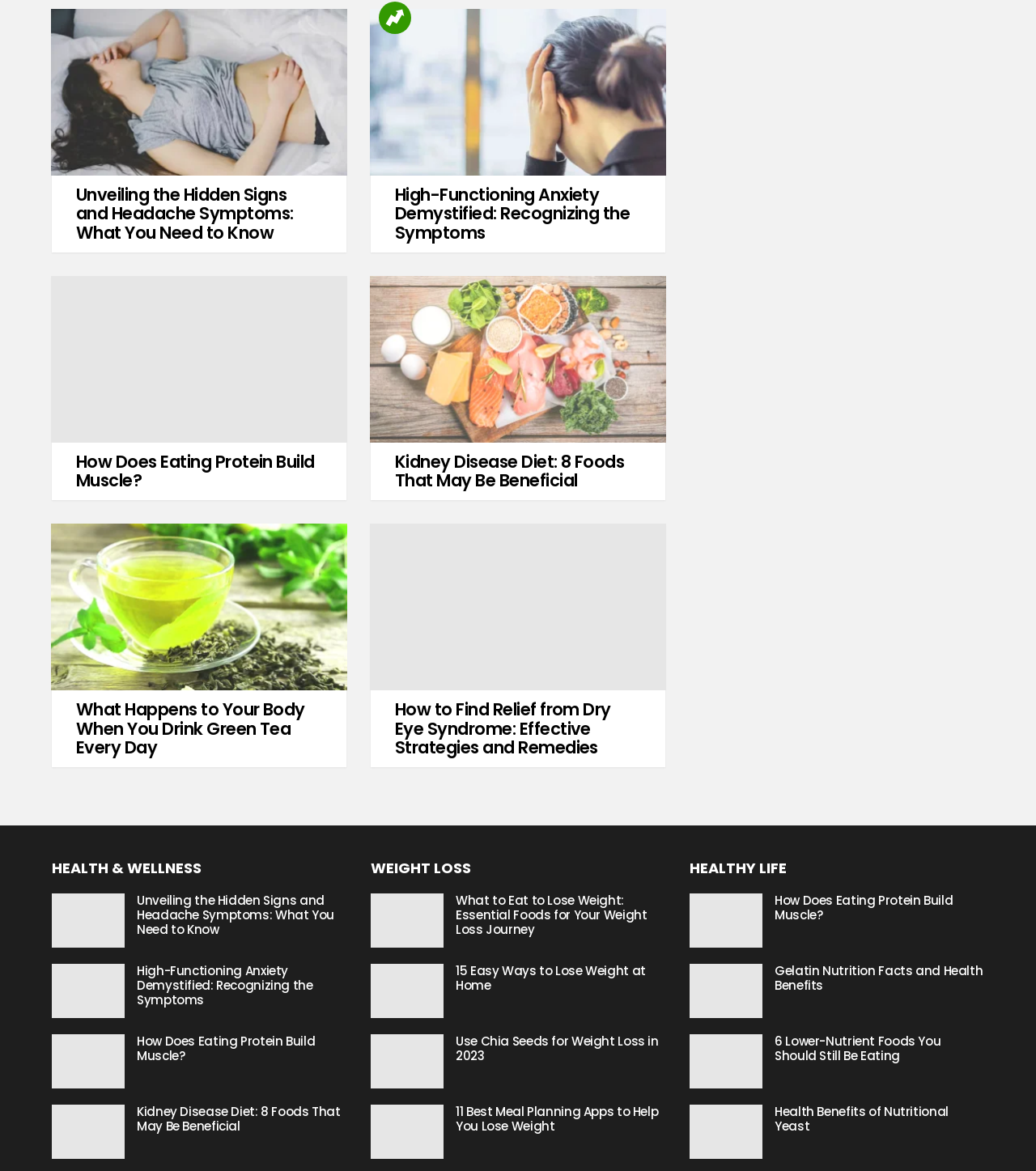Determine the bounding box coordinates for the clickable element required to fulfill the instruction: "Discover the kidney disease diet". Provide the coordinates as four float numbers between 0 and 1, i.e., [left, top, right, bottom].

[0.357, 0.235, 0.643, 0.378]